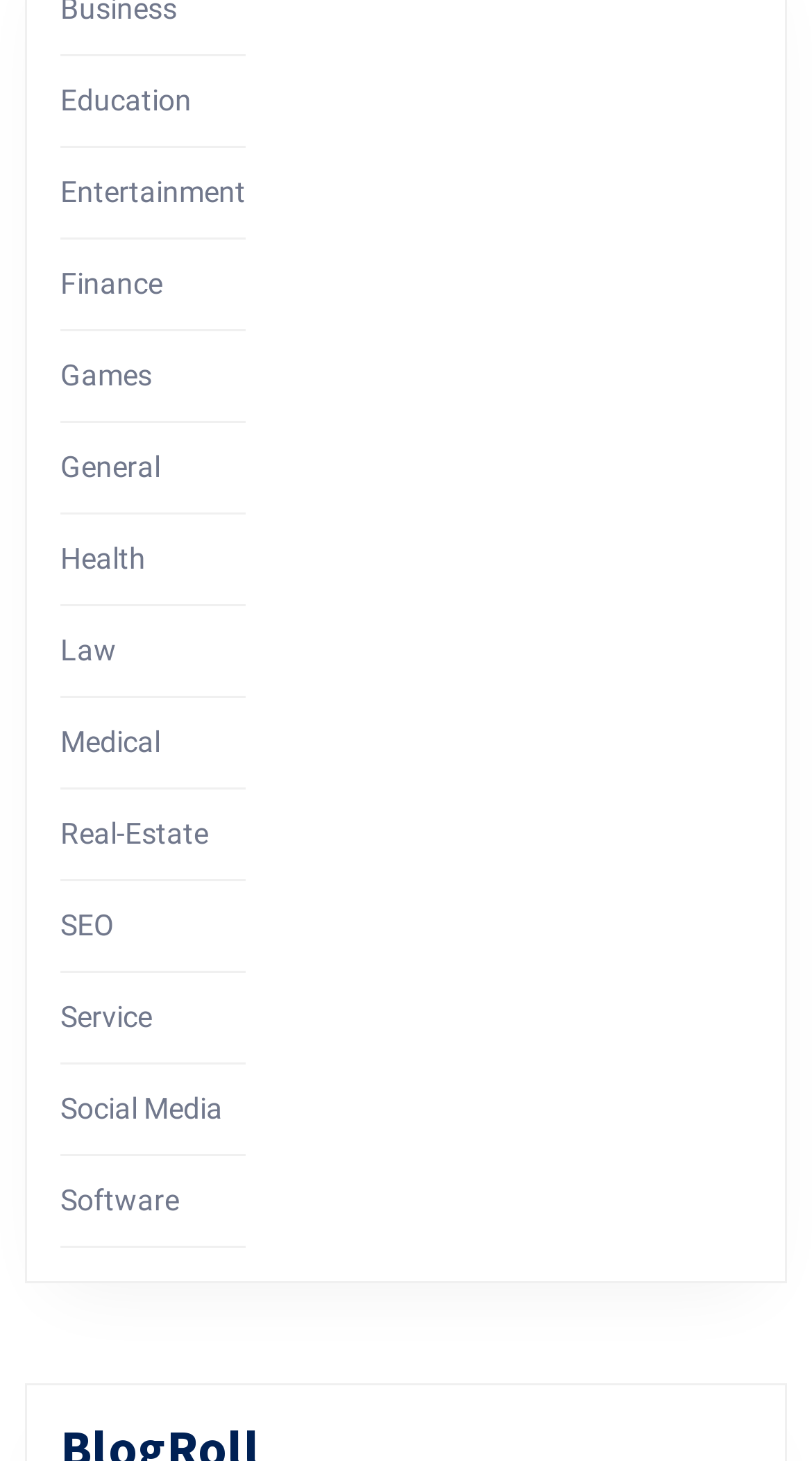Locate the bounding box coordinates of the clickable region necessary to complete the following instruction: "Explore Finance". Provide the coordinates in the format of four float numbers between 0 and 1, i.e., [left, top, right, bottom].

[0.074, 0.183, 0.2, 0.206]